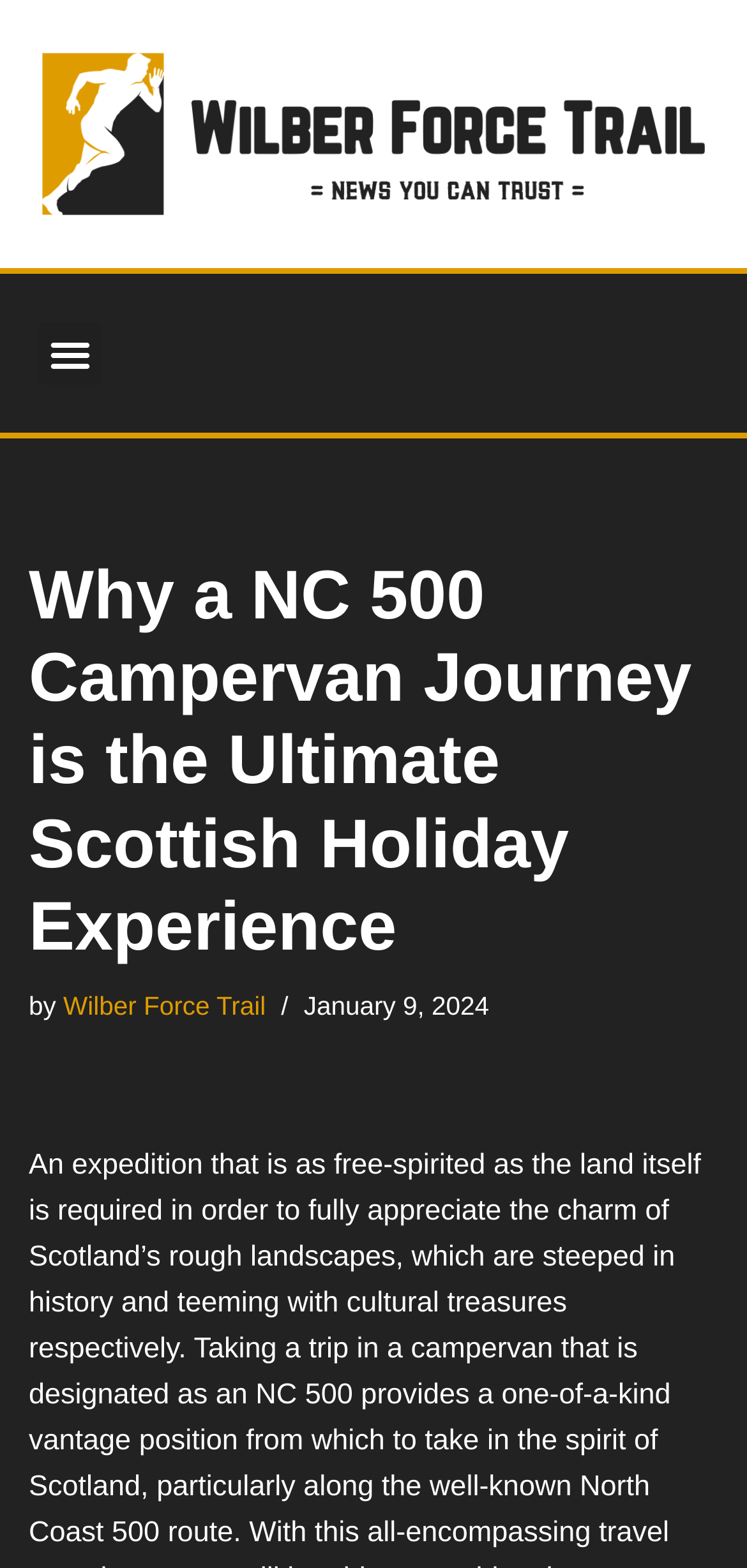How many links are present in the top section of the webpage?
Using the visual information, respond with a single word or phrase.

2